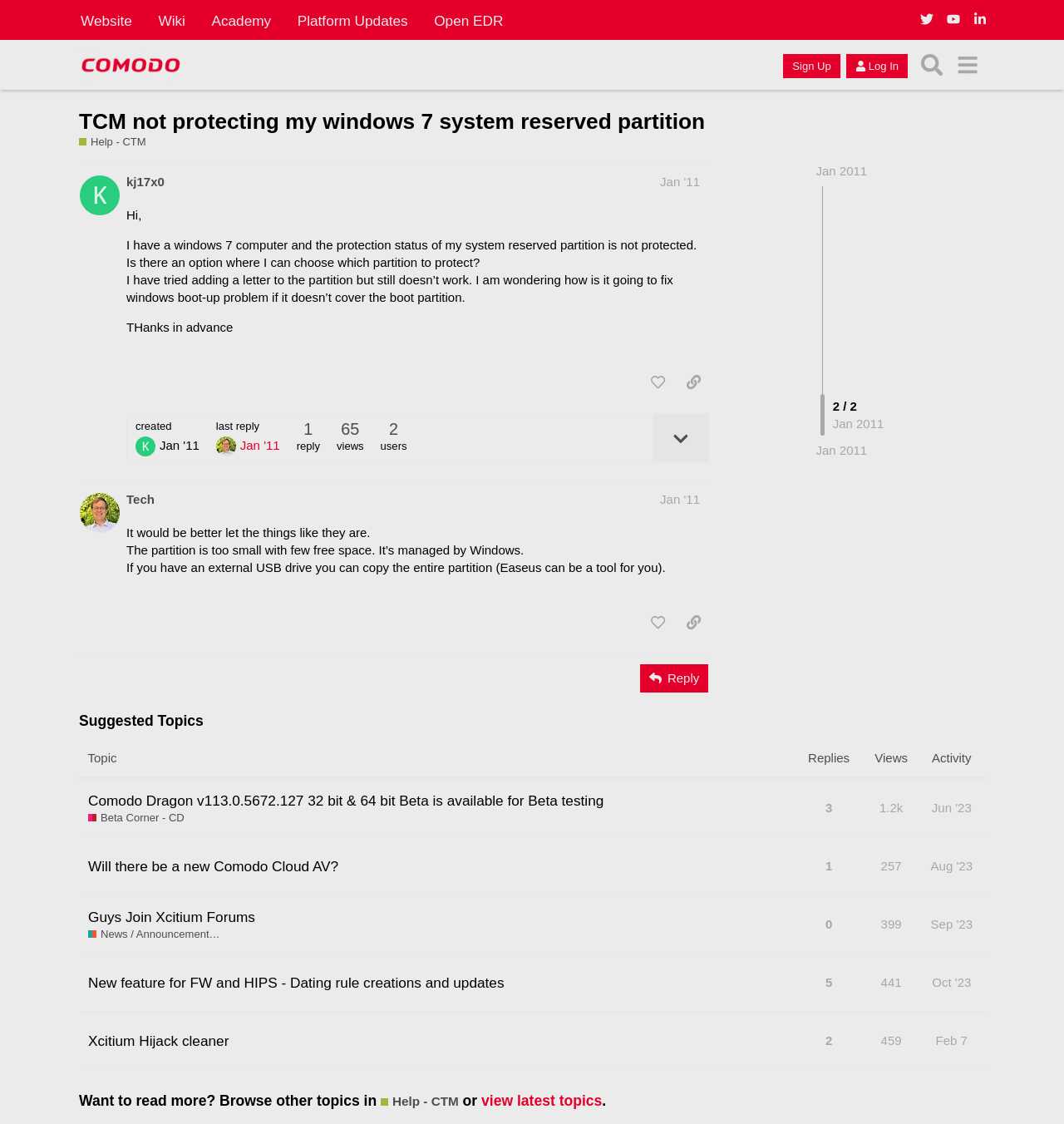Provide a thorough description of this webpage.

This webpage is a forum discussion thread on the Comodo Forum. At the top, there are several links to other sections of the website, including "Website", "Wiki", "Academy", "Platform Updates", and "Open EDR". Below these links, there is a header with the title "TCM not protecting my windows 7 system reserved partition - Help - CTM - Comodo Forum".

The main content of the page is divided into two posts. The first post, labeled "post #1 by @kj17x0", is from a user who is asking for help with protecting their Windows 7 system reserved partition. The post includes a brief description of the issue and a question about how to fix it. Below the post, there are several buttons, including "like this post", "share a link to this post", and "expand topic details".

The second post, labeled "post #2 by @Tech", is a response to the first post. The user, Tech, suggests that it's better to leave the partition as it is, as it's managed by Windows, and offers an alternative solution using an external USB drive. This post also has buttons for "like this post" and "share a link to this post".

Below the two posts, there is a button to "Reply" to the thread, and a section labeled "Suggested Topics" that lists several related topics with their titles, number of replies, views, and activity levels. Each topic has a heading, and the list can be sorted by replies, views, or activity.